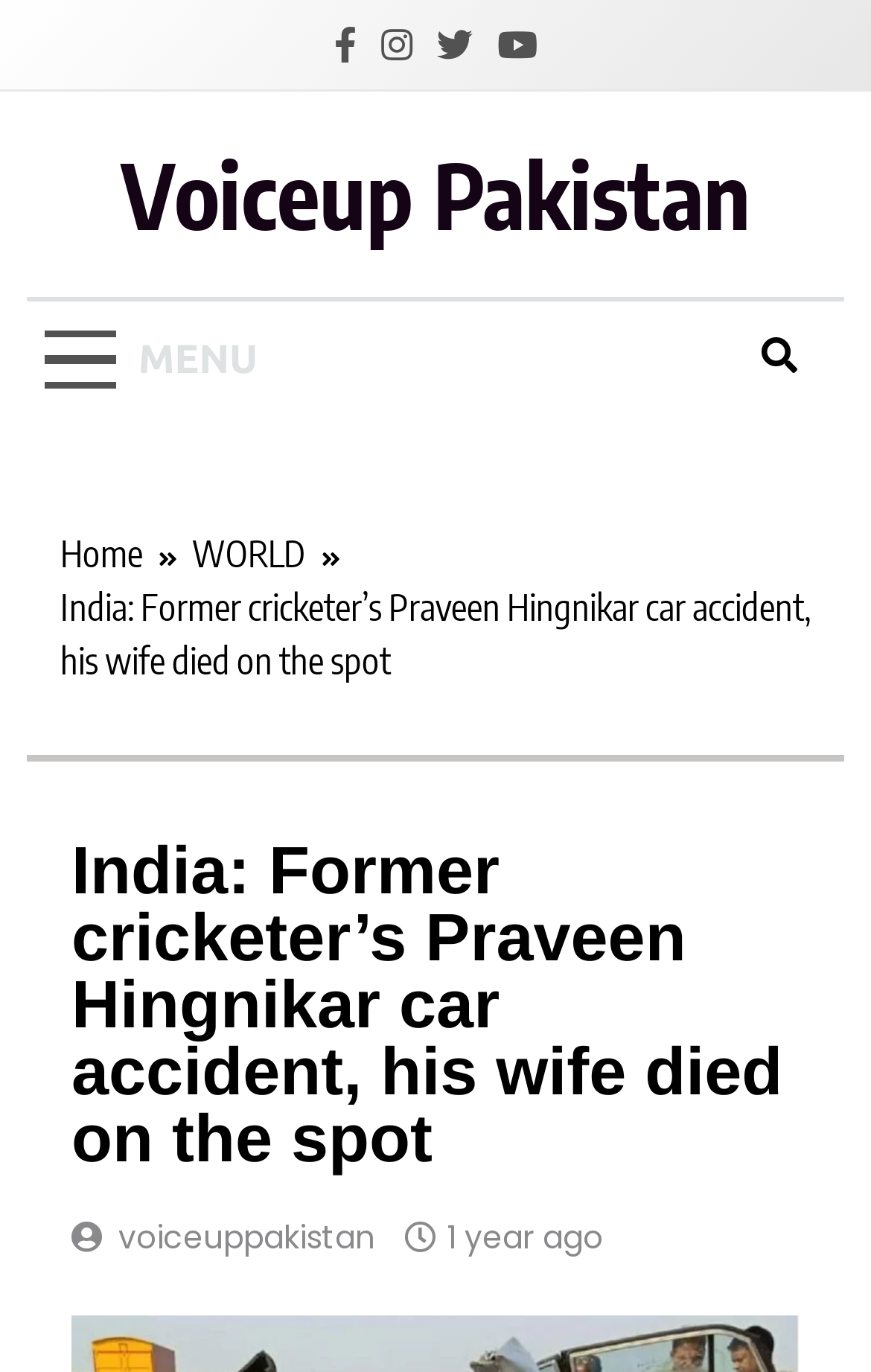Identify the bounding box for the given UI element using the description provided. Coordinates should be in the format (top-left x, top-left y, bottom-right x, bottom-right y) and must be between 0 and 1. Here is the description: Menu

[0.031, 0.226, 0.316, 0.295]